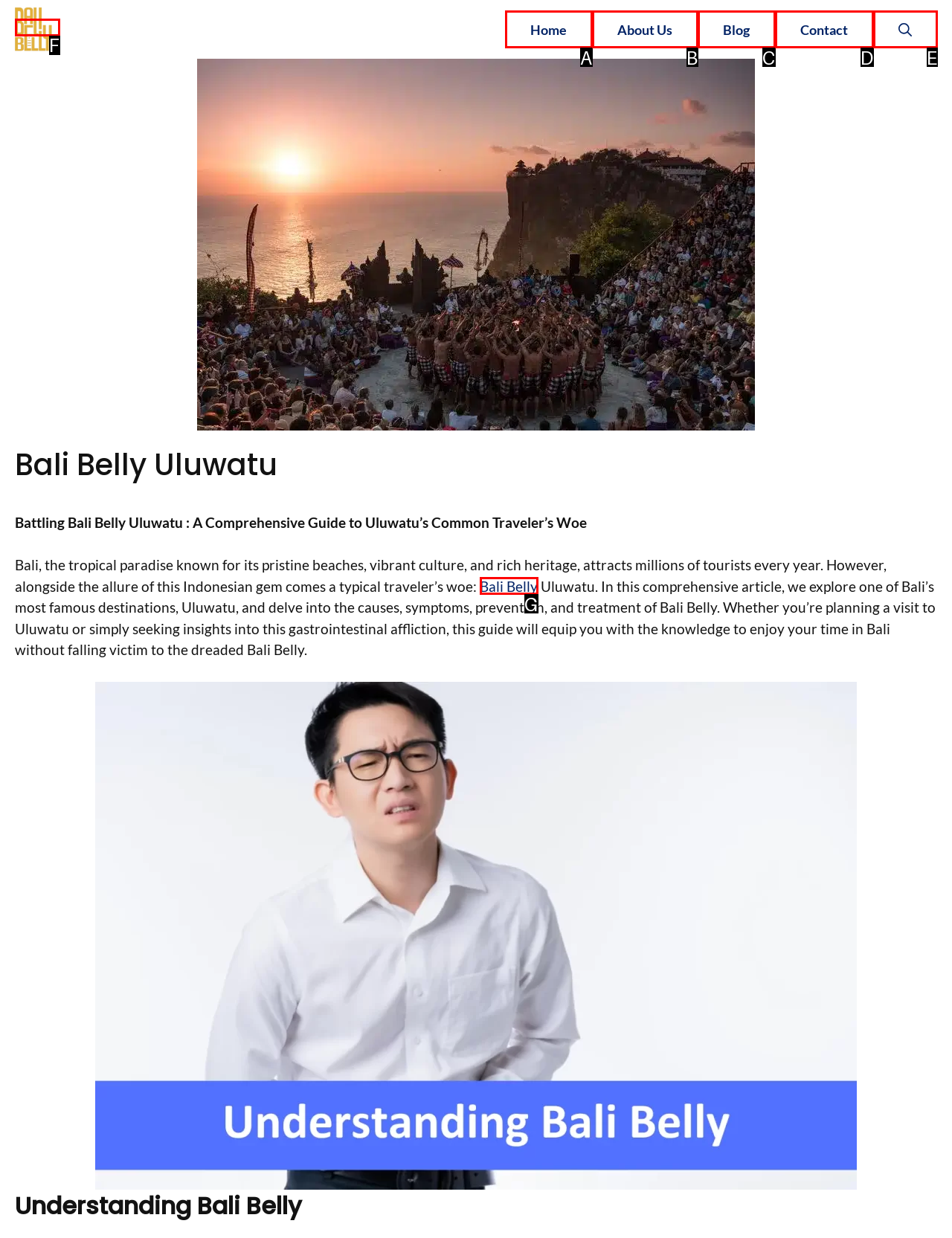Choose the HTML element that aligns with the description: Home. Indicate your choice by stating the letter.

A